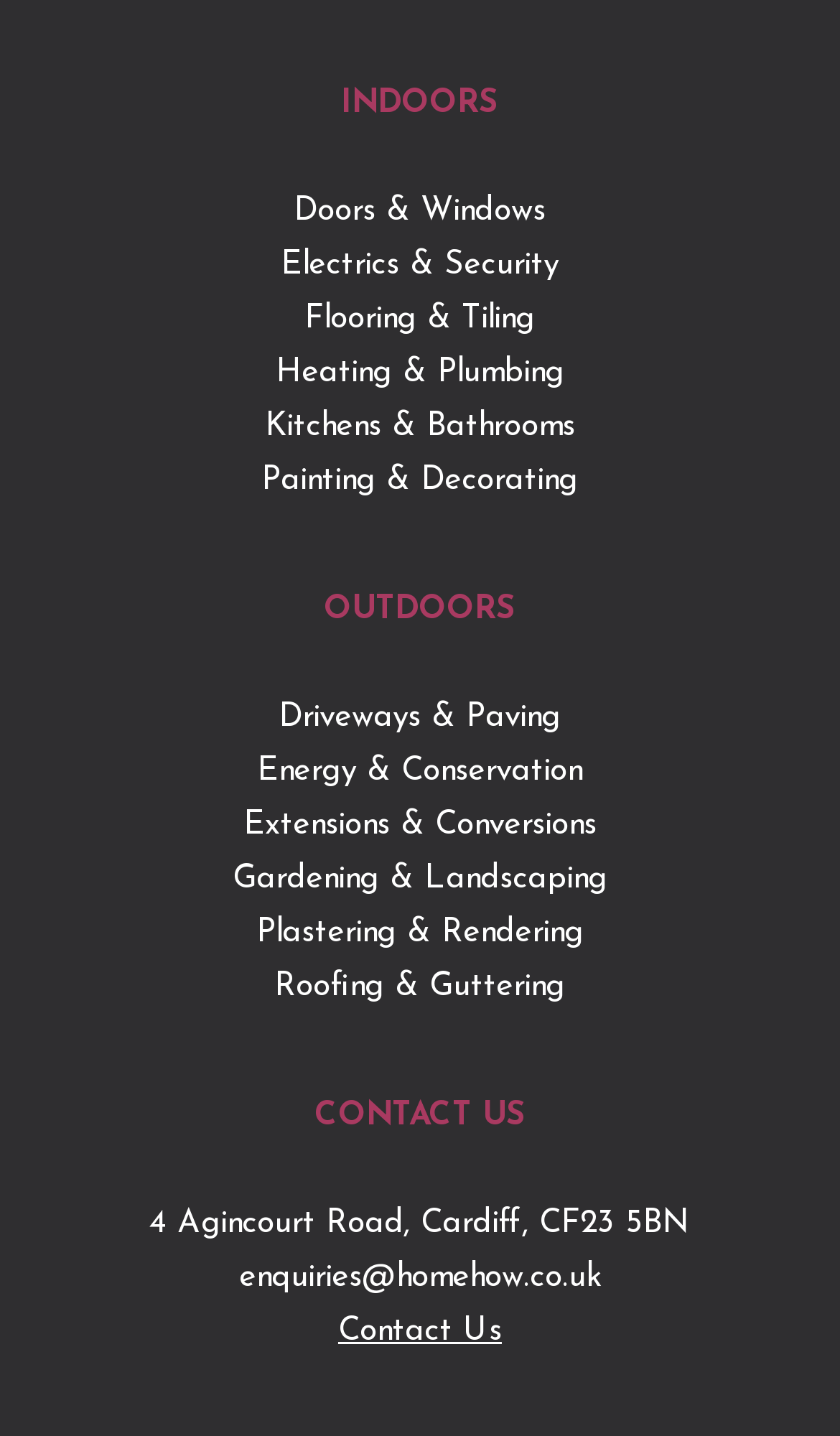Please give a short response to the question using one word or a phrase:
How many categories are listed under INDOORS?

8